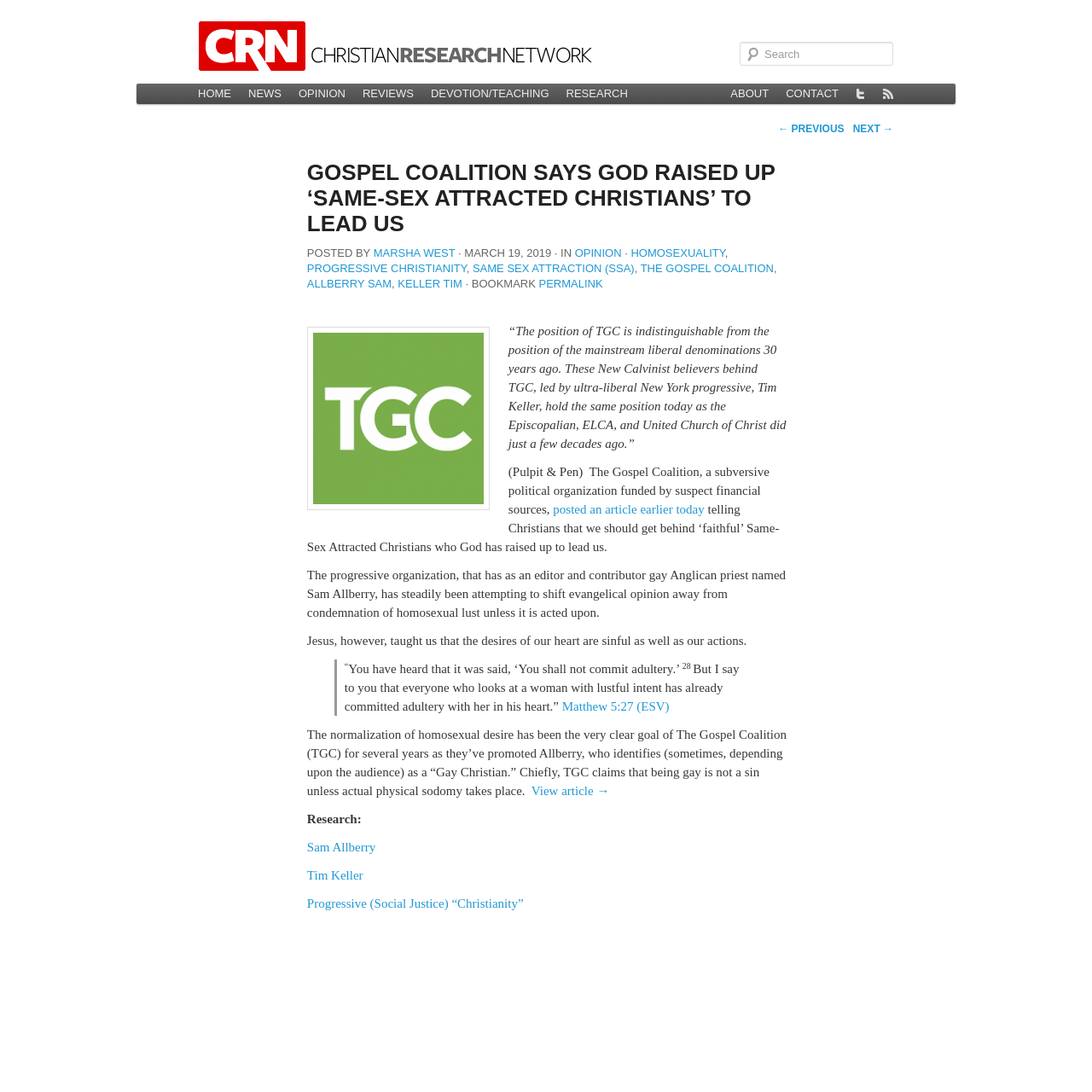Identify the bounding box coordinates of the region that should be clicked to execute the following instruction: "Check the research on Sam Allberry".

[0.281, 0.769, 0.344, 0.782]